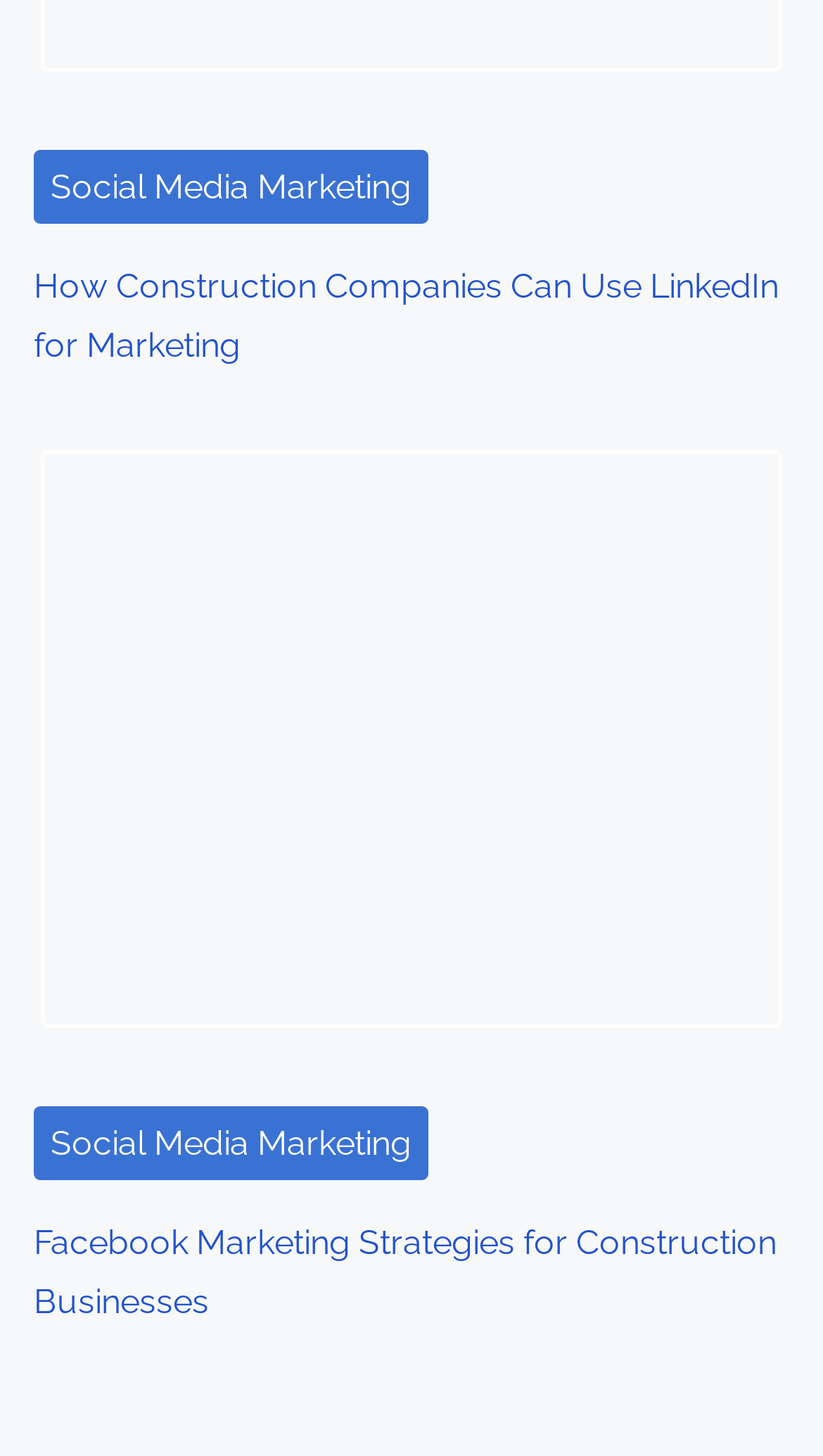Is there a figure element on the webpage? Refer to the image and provide a one-word or short phrase answer.

Yes